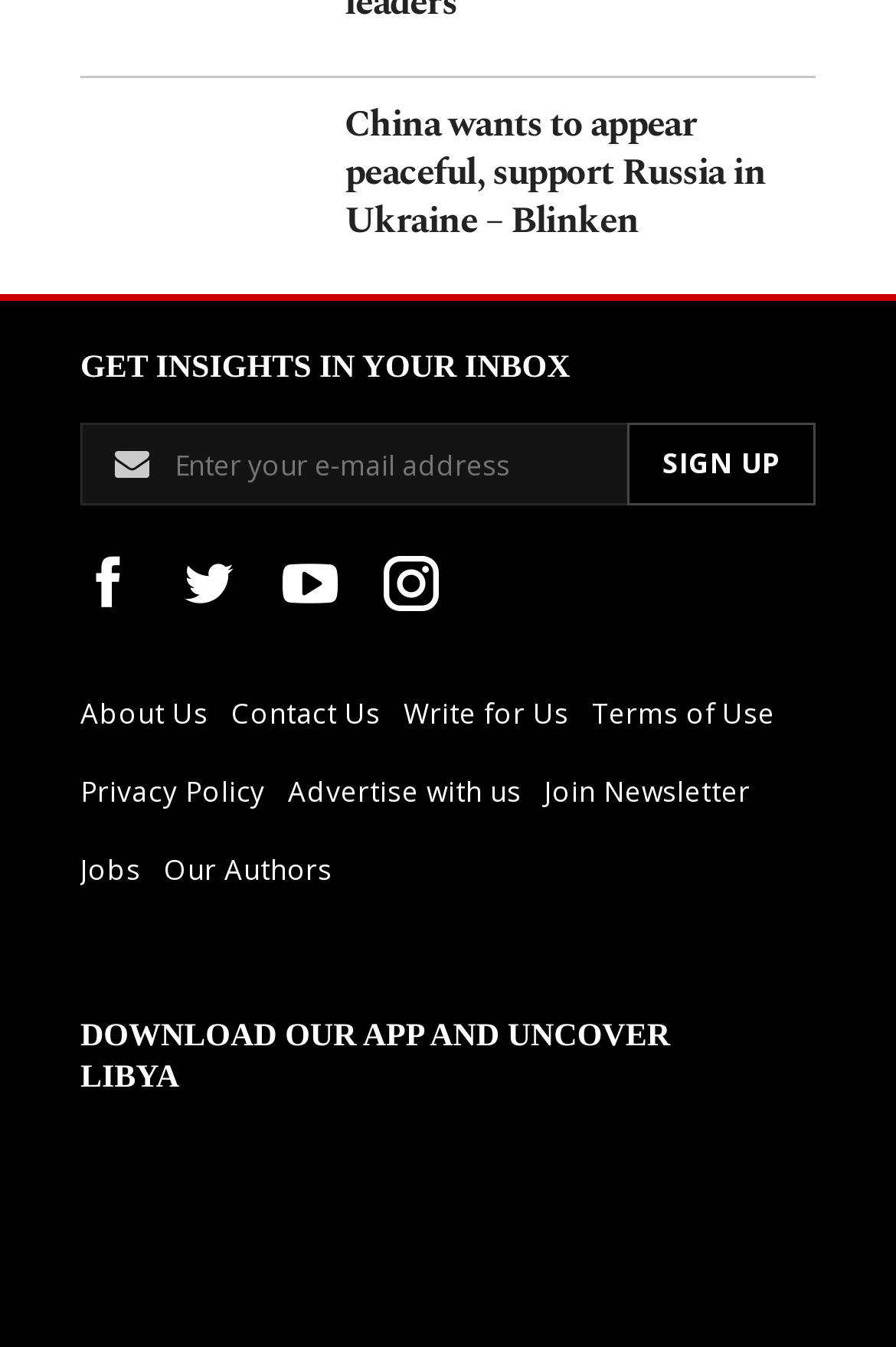Based on the element description "Like Us", predict the bounding box coordinates of the UI element.

[0.09, 0.417, 0.192, 0.452]